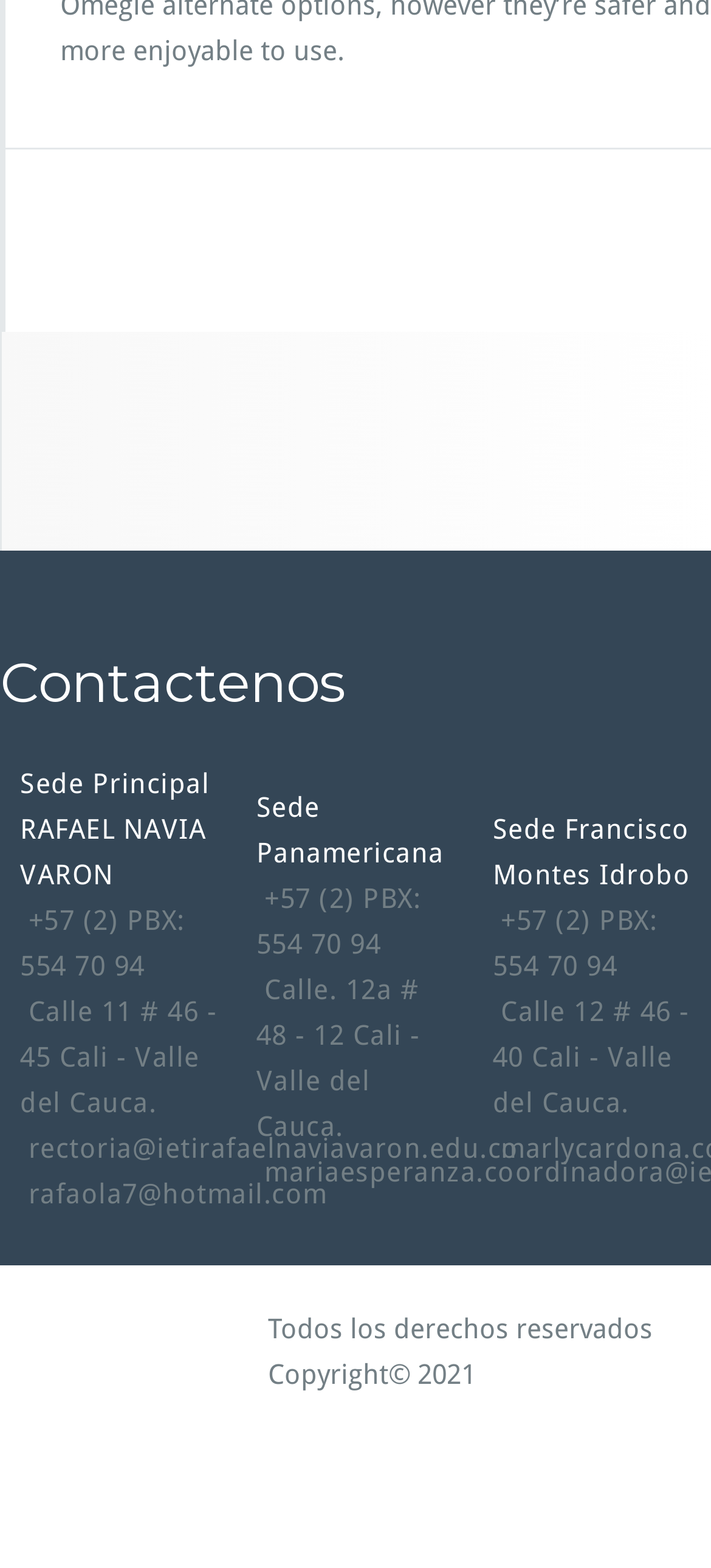Identify the bounding box for the UI element described as: "QH88". The coordinates should be four float numbers between 0 and 1, i.e., [left, top, right, bottom].

[0.667, 0.919, 0.764, 0.94]